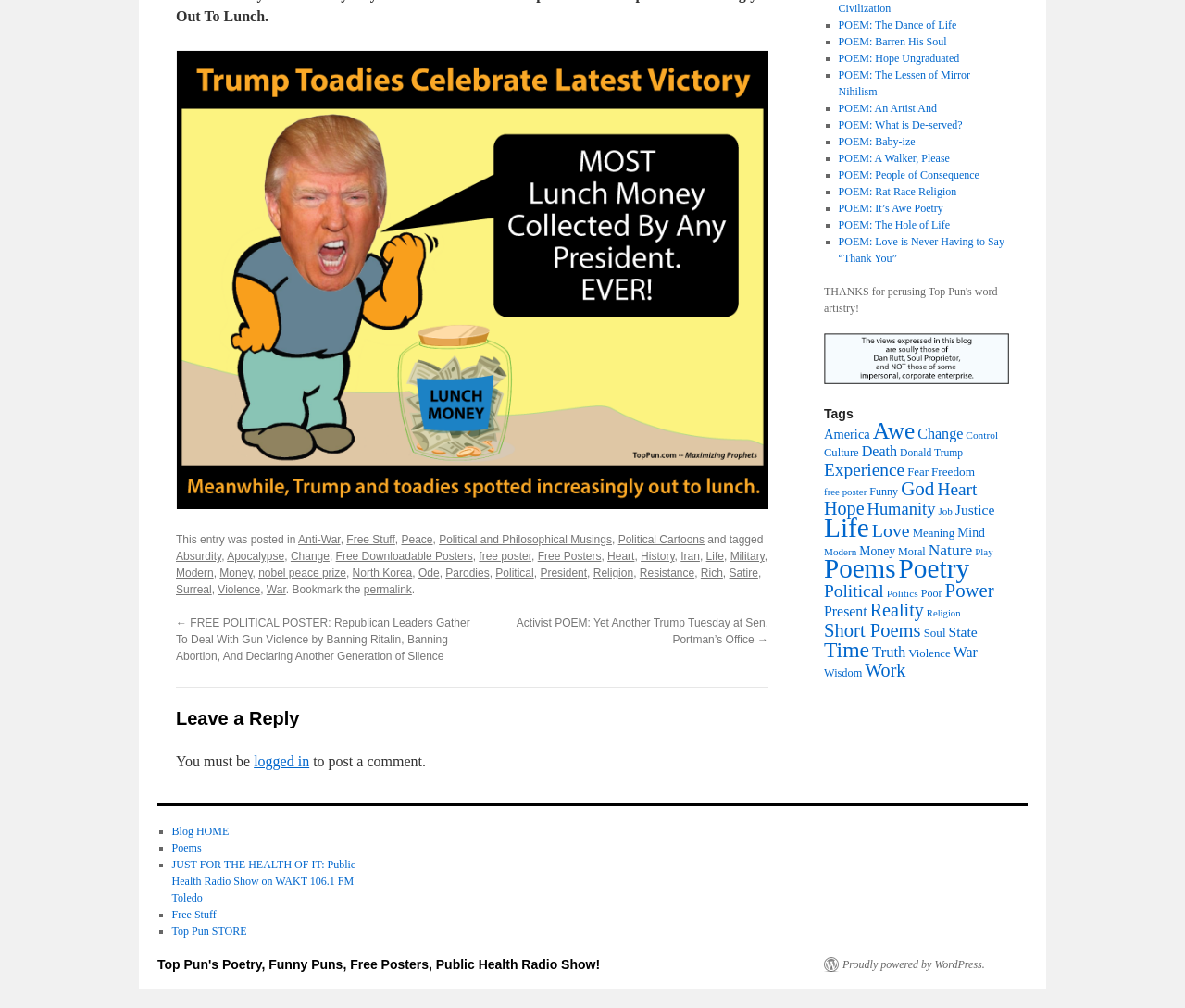Kindly provide the bounding box coordinates of the section you need to click on to fulfill the given instruction: "Visit itch.io page".

None